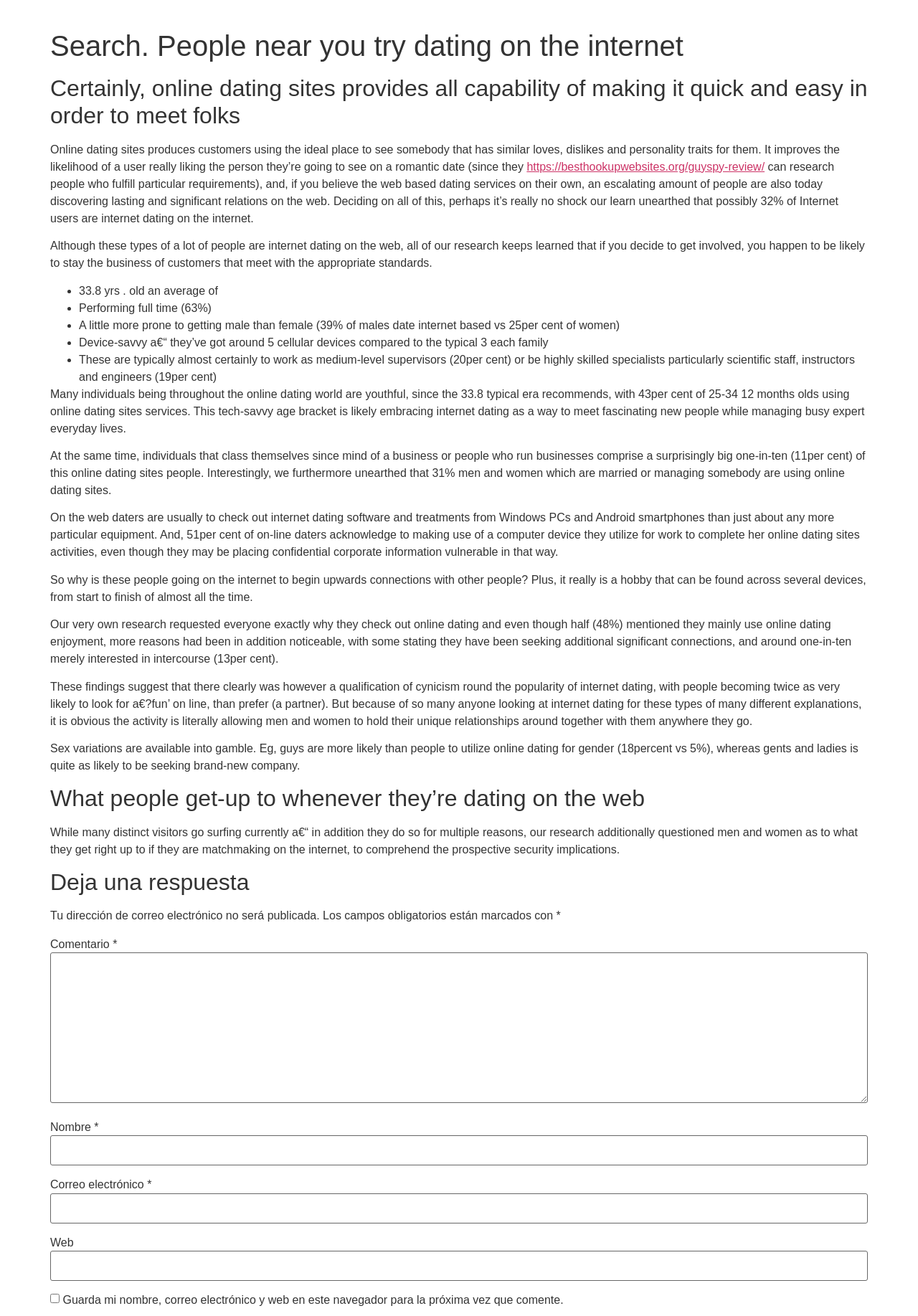What percentage of online daters are married or in a relationship?
Using the image as a reference, answer the question in detail.

The answer can be found in the text 'Interestingly, we furthermore unearthed that 31% men and women which are married or managing somebody are using online dating sites' which describes the demographics of online daters.